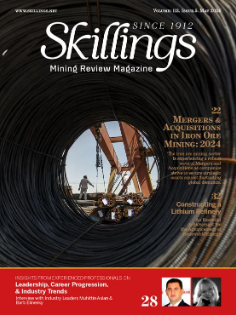Depict the image with a detailed narrative.

The image showcases the cover of the May 2024 edition of *Skillings Mining Review*, a publication dedicated to the mining industry since 1912. The cover features striking visuals of steel cables, emphasizing themes of strength and industrial focus, which are pivotal in mining operations. Prominently displayed are headlines that highlight key articles within the issue: "Mergers & Acquisitions in Iron Ore Mining: 2024" and "Constructing Lithium Supply." Additionally, the cover includes insights on leadership, career progression, and industry trends, aimed at professionals in the field. The visual composition not only captures the essence of the mining sector but also reflects ongoing developments and future challenges faced by the industry.